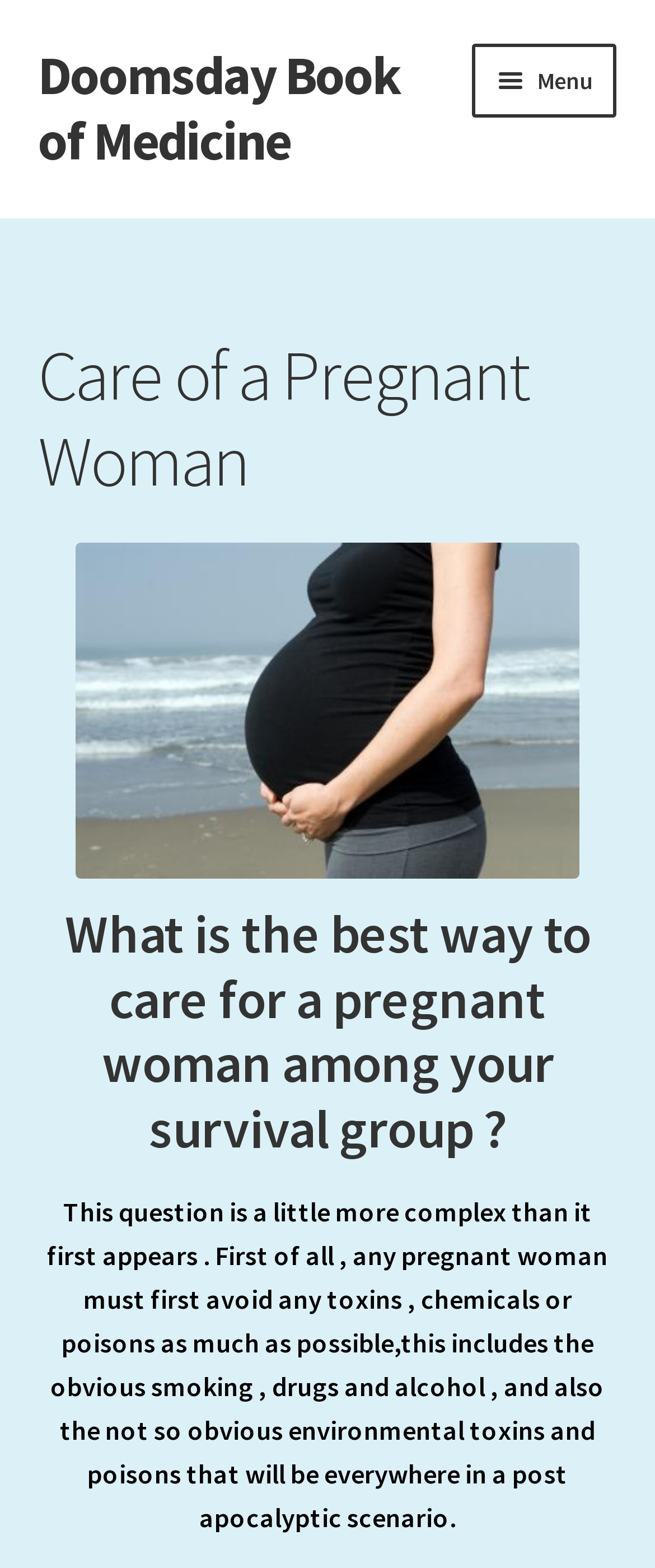Please identify the bounding box coordinates of the element on the webpage that should be clicked to follow this instruction: "Click on the 'Menu' button". The bounding box coordinates should be given as four float numbers between 0 and 1, formatted as [left, top, right, bottom].

[0.722, 0.028, 0.942, 0.075]